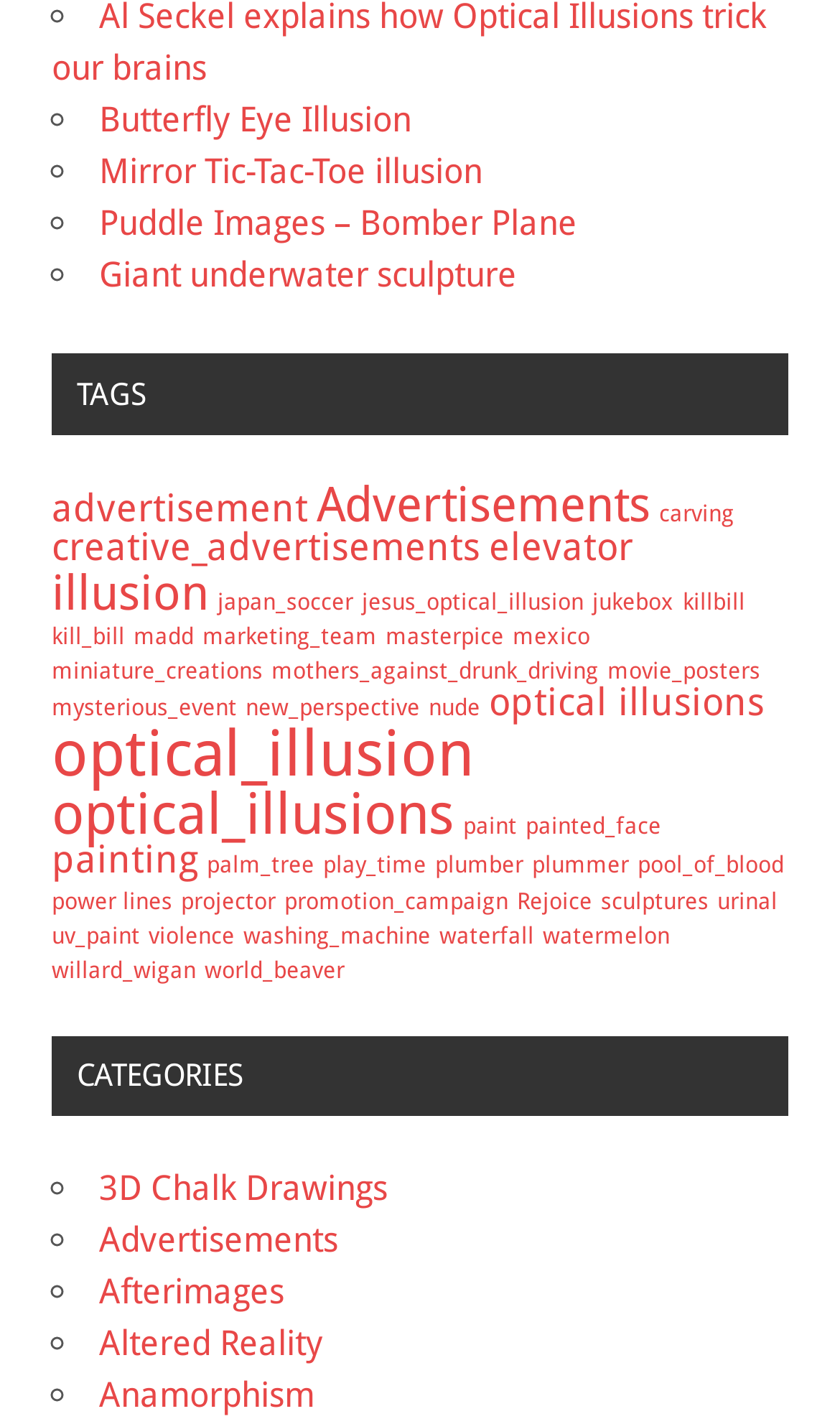Locate the bounding box coordinates of the area to click to fulfill this instruction: "Check the 'optical illusions' link". The bounding box should be presented as four float numbers between 0 and 1, in the order [left, top, right, bottom].

[0.062, 0.503, 0.564, 0.555]